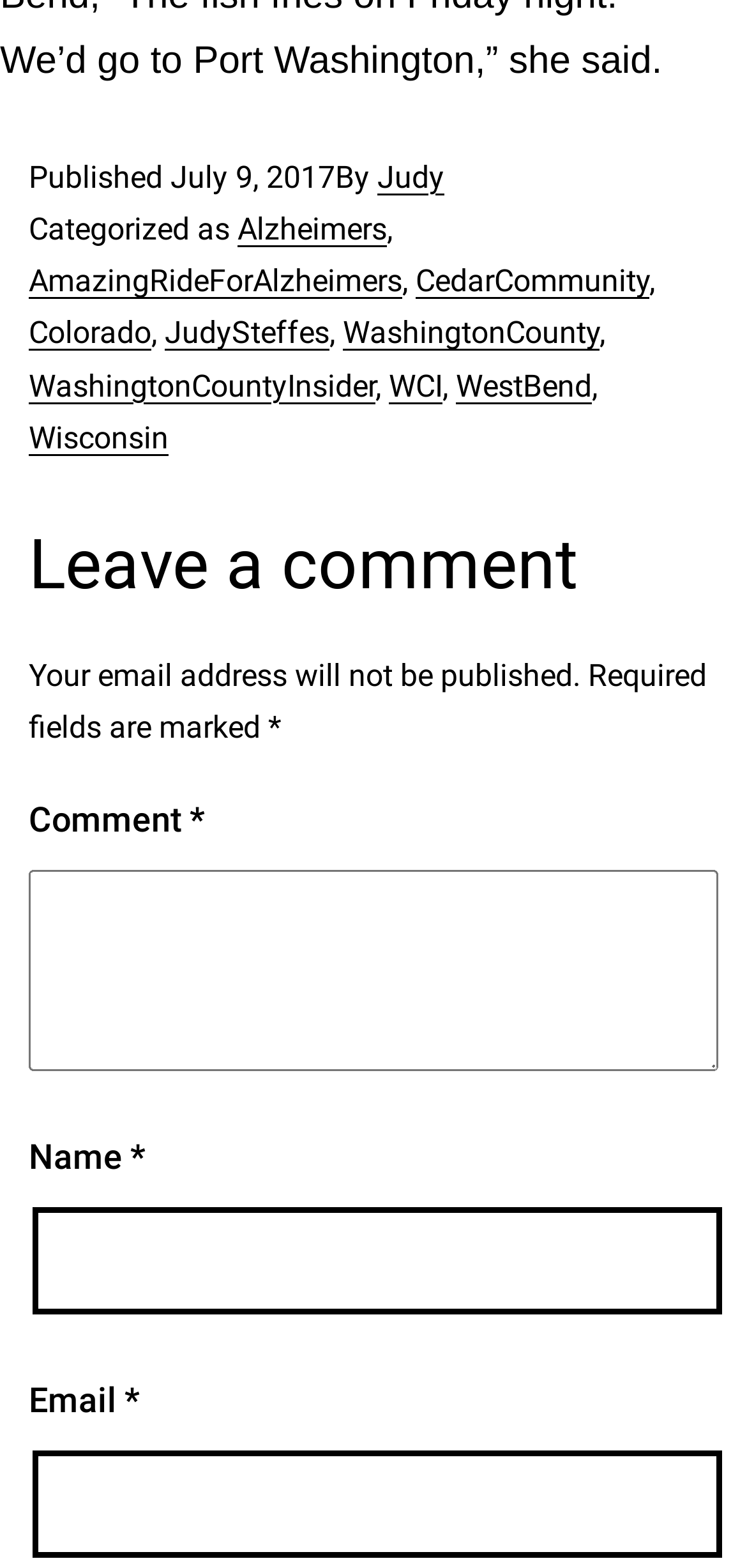Respond to the following query with just one word or a short phrase: 
What is required to leave a comment on the webpage?

Name, email, and comment